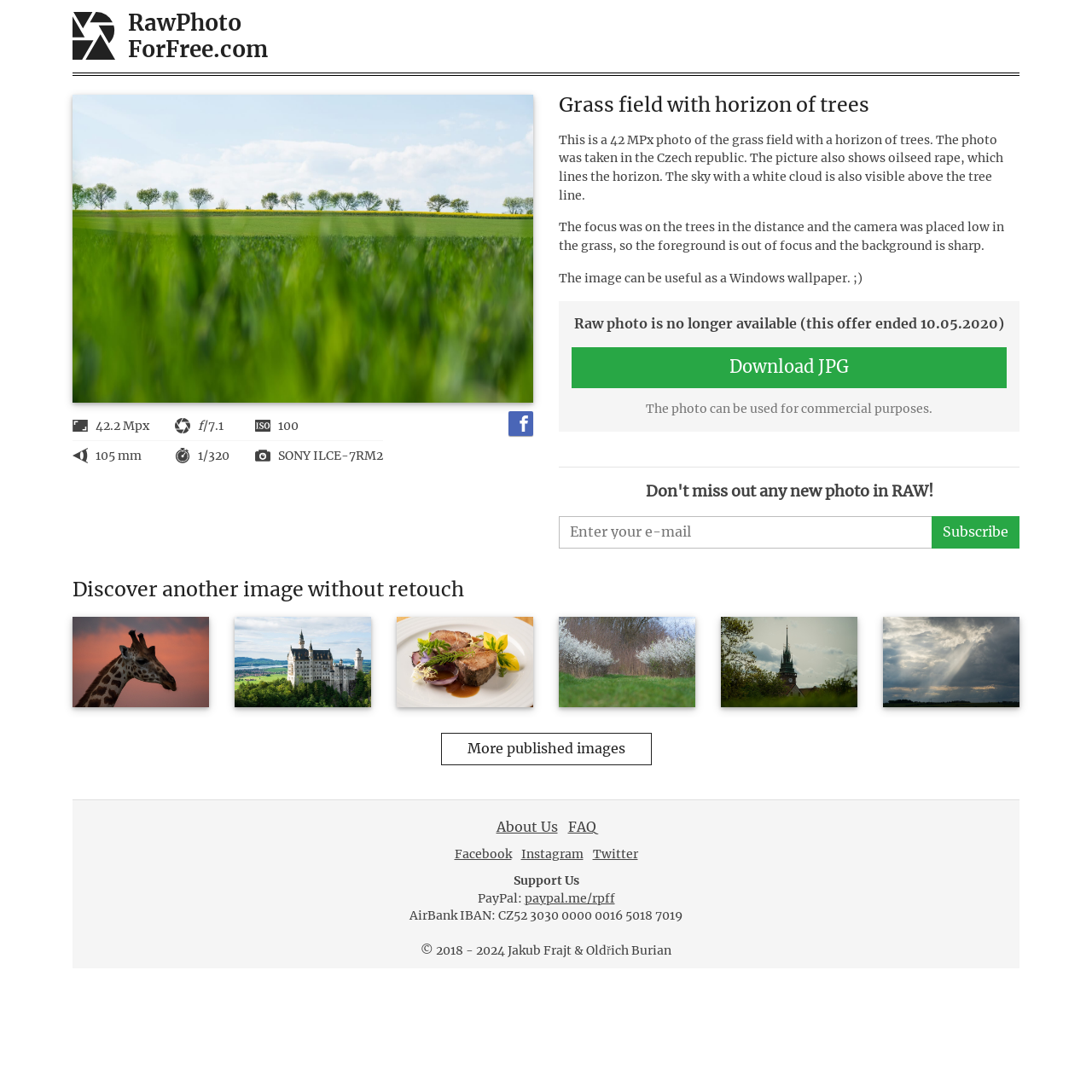Determine the bounding box coordinates for the area that needs to be clicked to fulfill this task: "Click the 'RawPhotoForFree.com' link". The coordinates must be given as four float numbers between 0 and 1, i.e., [left, top, right, bottom].

[0.066, 0.0, 0.934, 0.065]